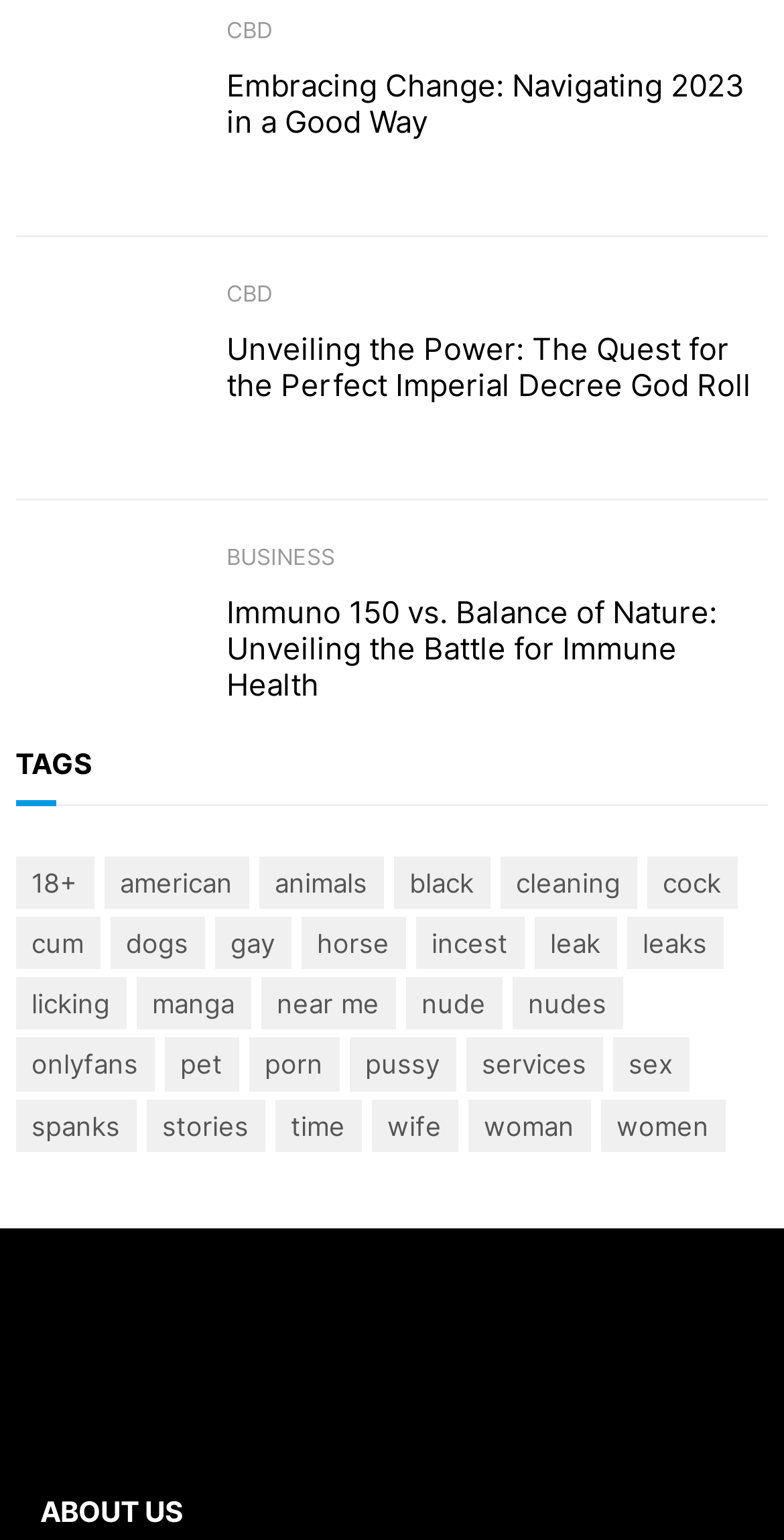Use a single word or phrase to answer the question:
What is the name of the website?

Easy Blog Hub